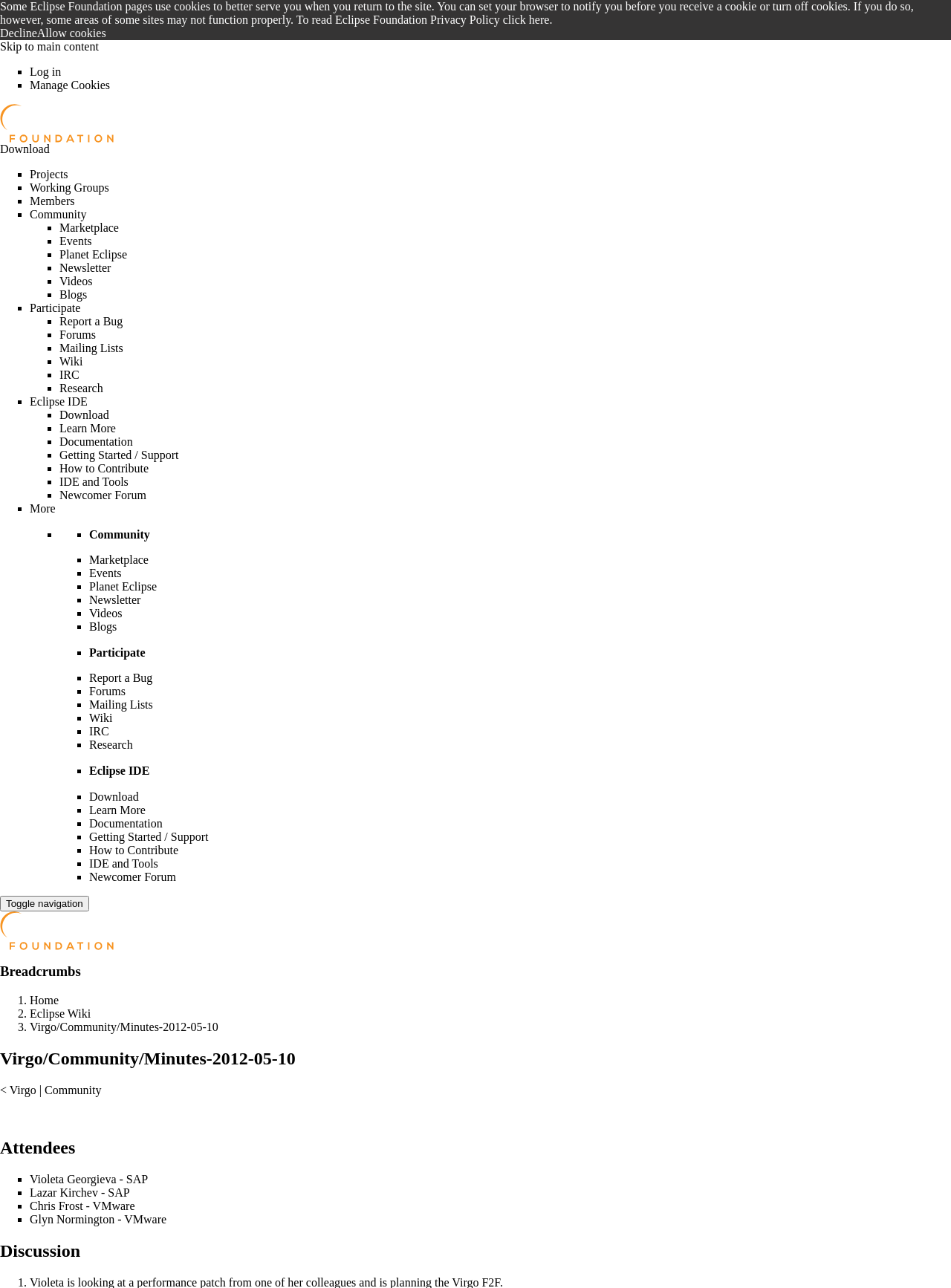Please answer the following question using a single word or phrase: 
What is the link below 'Eclipse IDE'?

Download